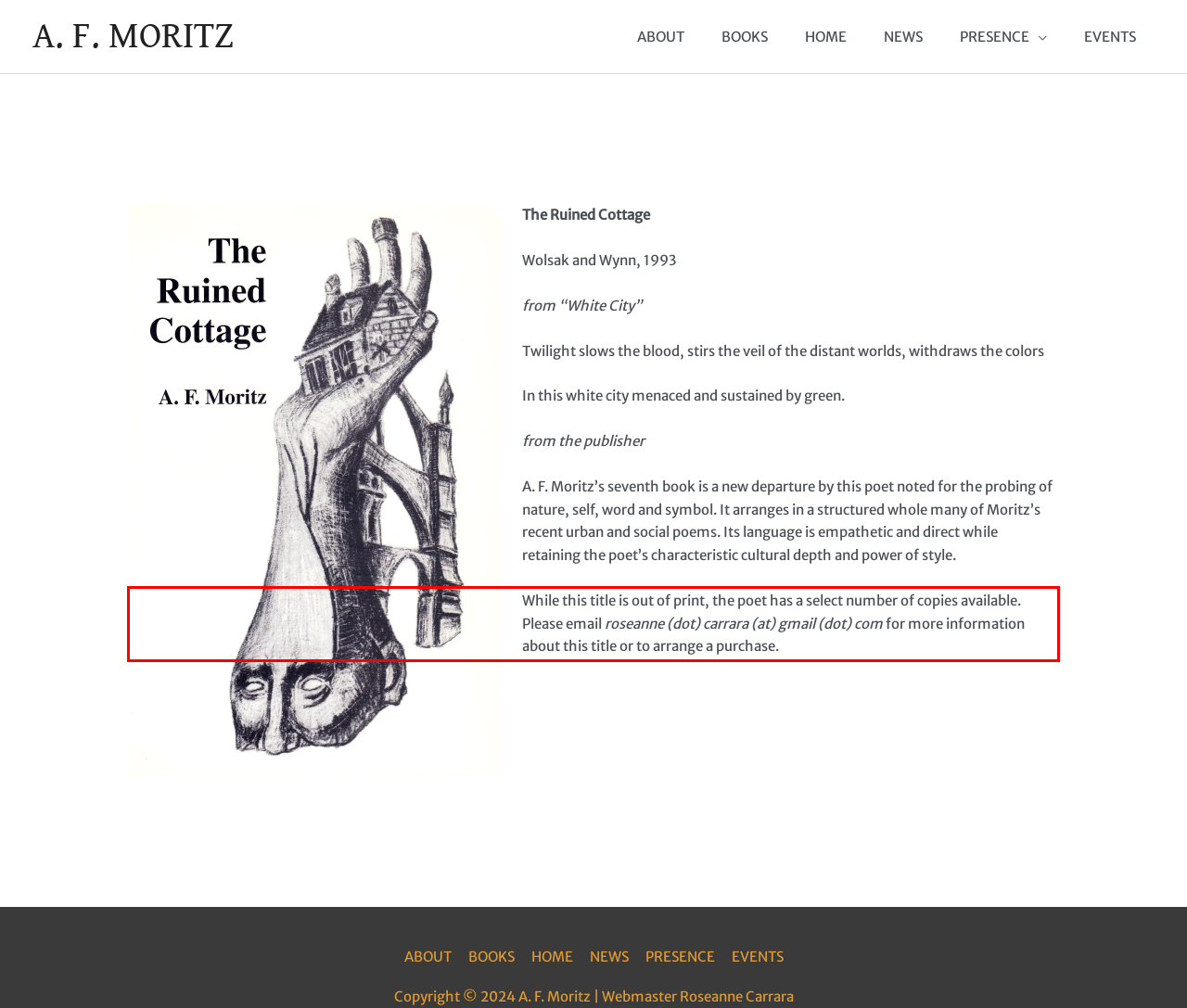Examine the screenshot of the webpage, locate the red bounding box, and perform OCR to extract the text contained within it.

While this title is out of print, the poet has a select number of copies available. Please email roseanne (dot) carrara (at) gmail (dot) com for more information about this title or to arrange a purchase.